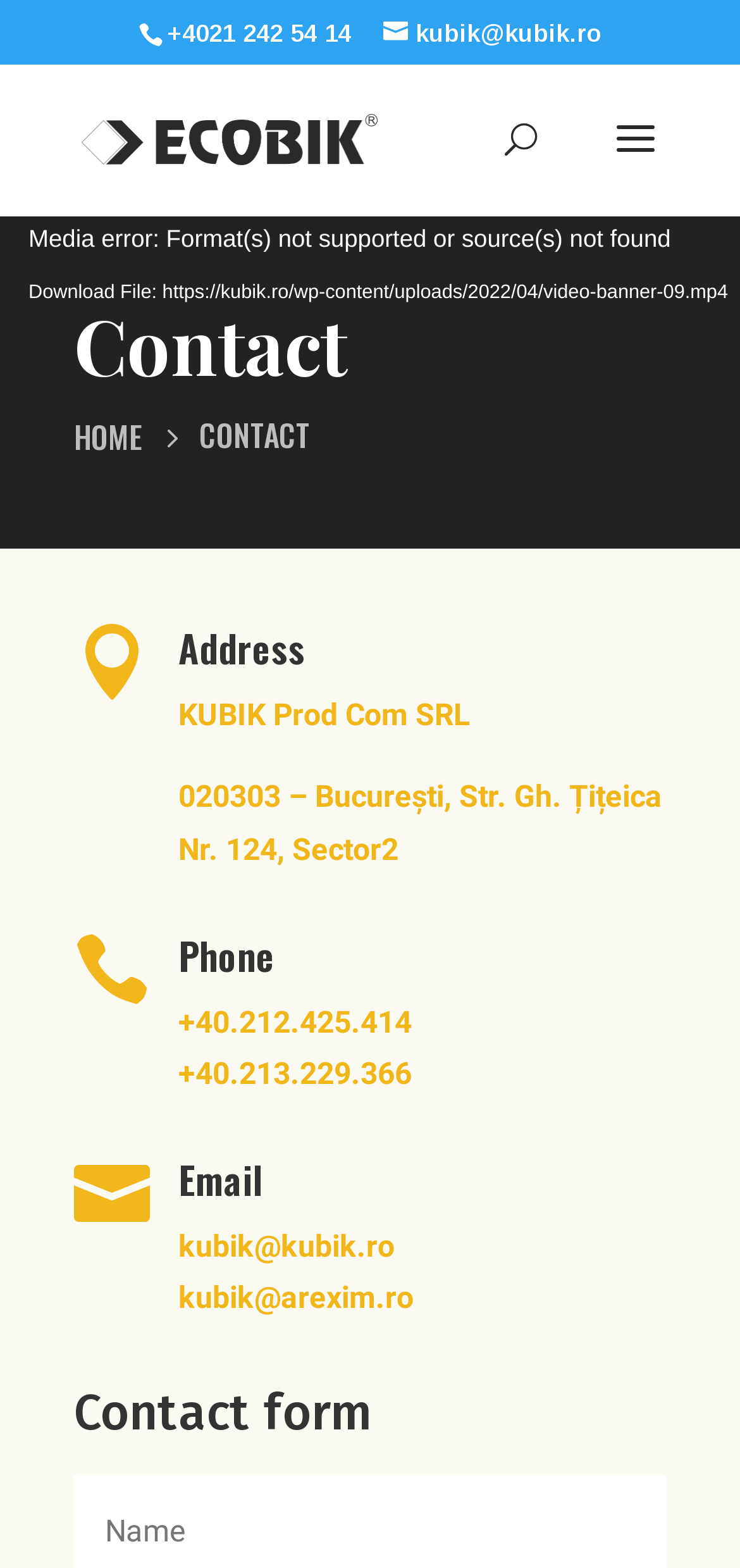What is the phone number to contact Ecobik?
With the help of the image, please provide a detailed response to the question.

I found the phone number by looking at the links on the webpage, specifically the one with the OCR text '+4021 242 54 14' which is a phone number format.